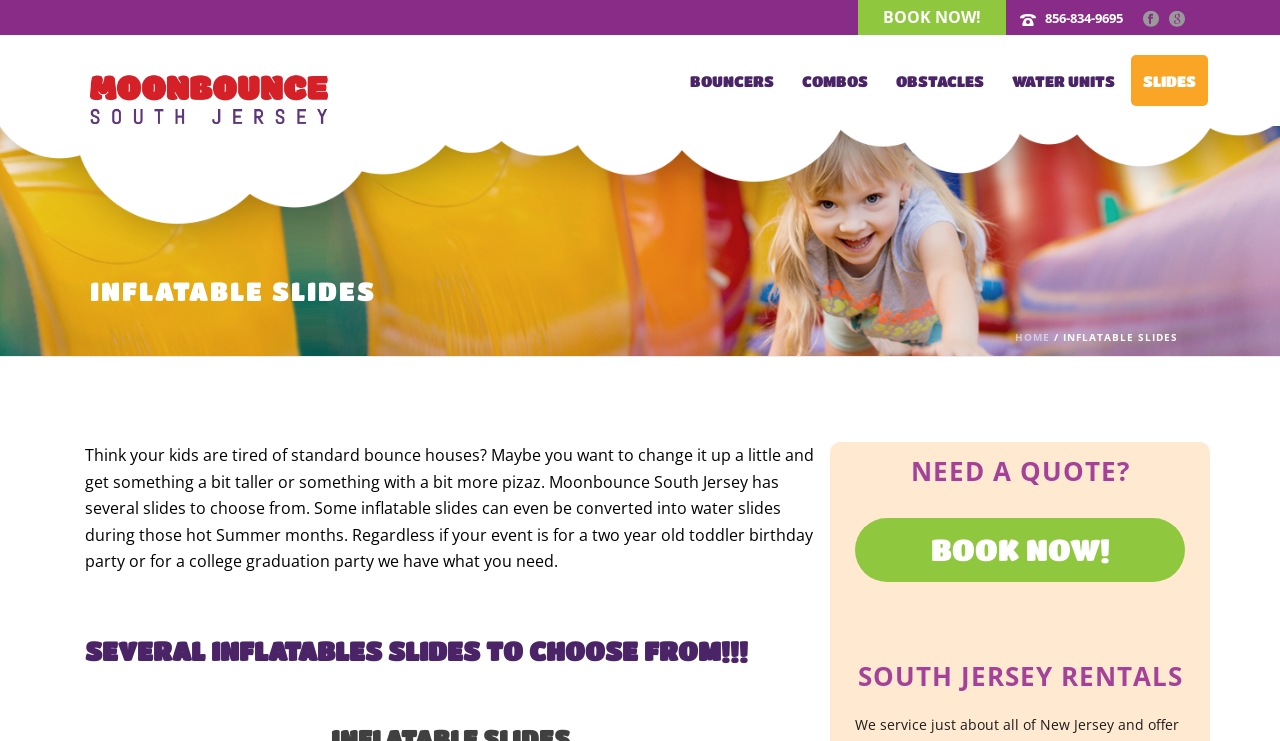Could you highlight the region that needs to be clicked to execute the instruction: "Click the BOOK NOW! button"?

[0.686, 0.016, 0.77, 0.03]